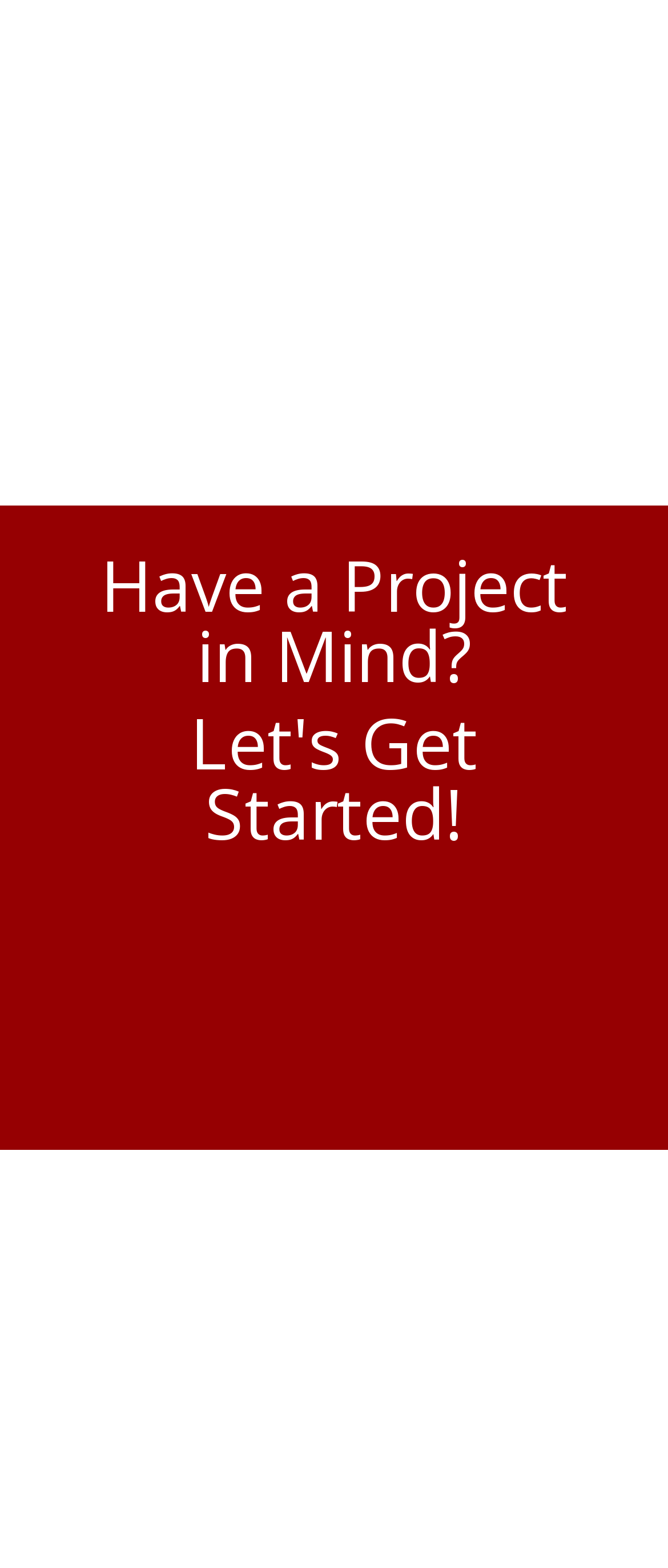Find the bounding box coordinates for the UI element that matches this description: "Sign Leasing".

[0.323, 0.147, 0.677, 0.174]